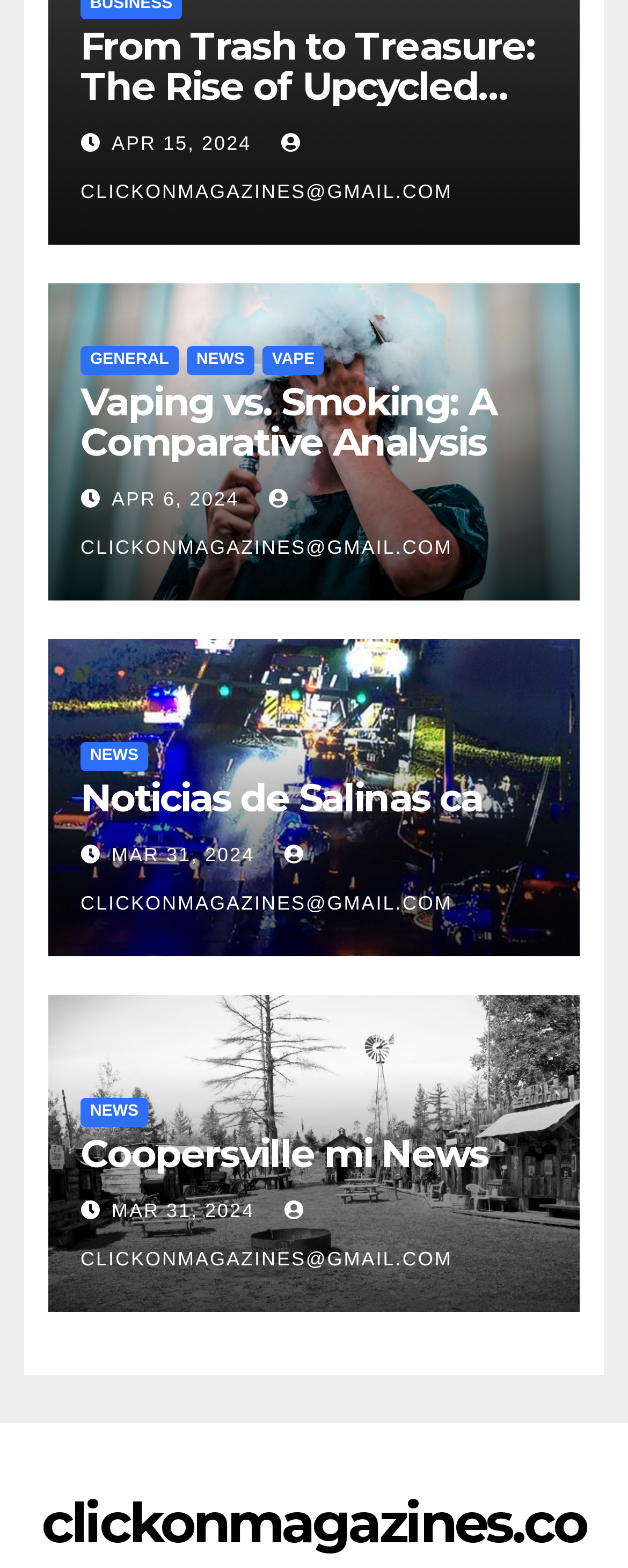Identify the bounding box of the UI element described as follows: "Noticias de Salinas ca". Provide the coordinates as four float numbers in the range of 0 to 1 [left, top, right, bottom].

[0.128, 0.494, 0.768, 0.524]